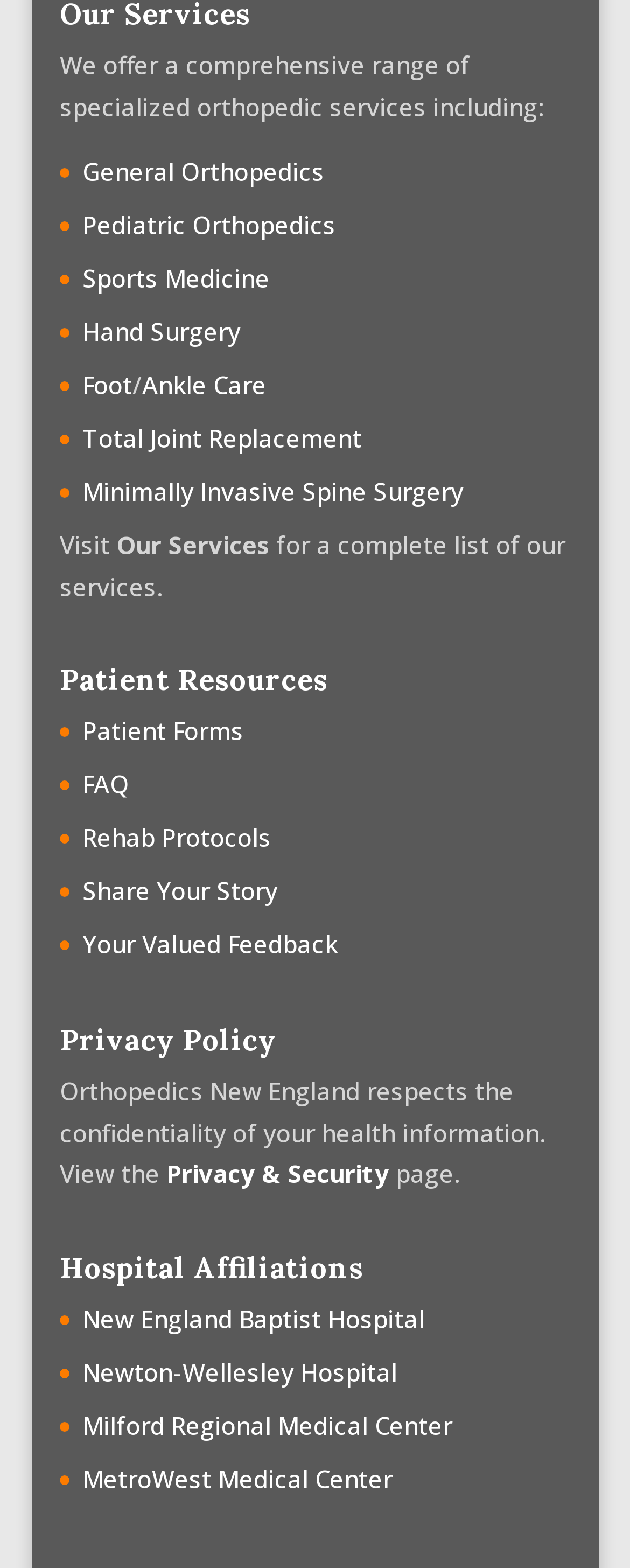Identify the bounding box coordinates of the clickable region to carry out the given instruction: "Learn about Pediatric Orthopedics".

[0.131, 0.133, 0.533, 0.154]